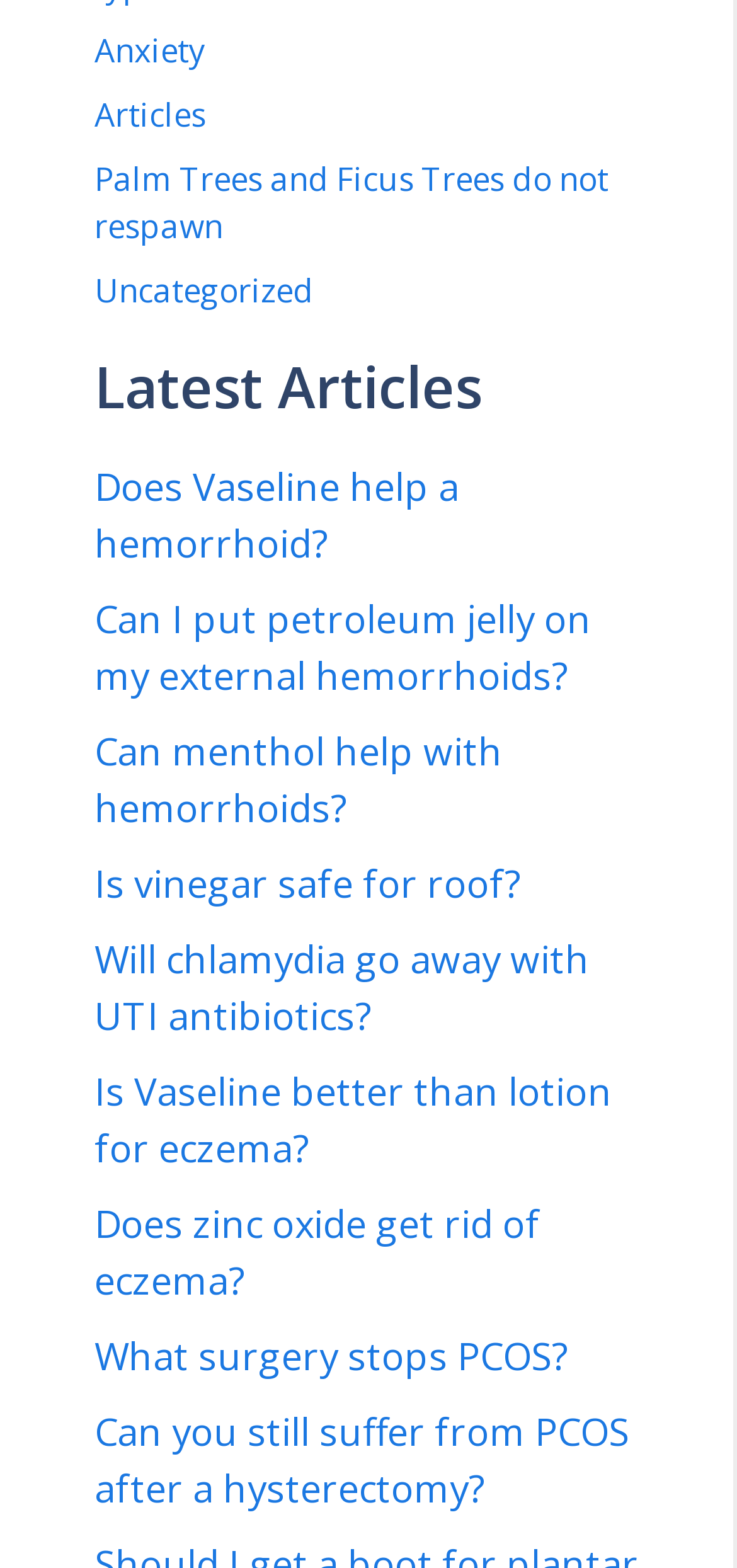What is the topic of the article 'Will chlamydia go away with UTI antibiotics?'?
Look at the webpage screenshot and answer the question with a detailed explanation.

By reading the title of the link 'Will chlamydia go away with UTI antibiotics?', I can infer that the topic of the article is about chlamydia and its relation to UTI antibiotics.